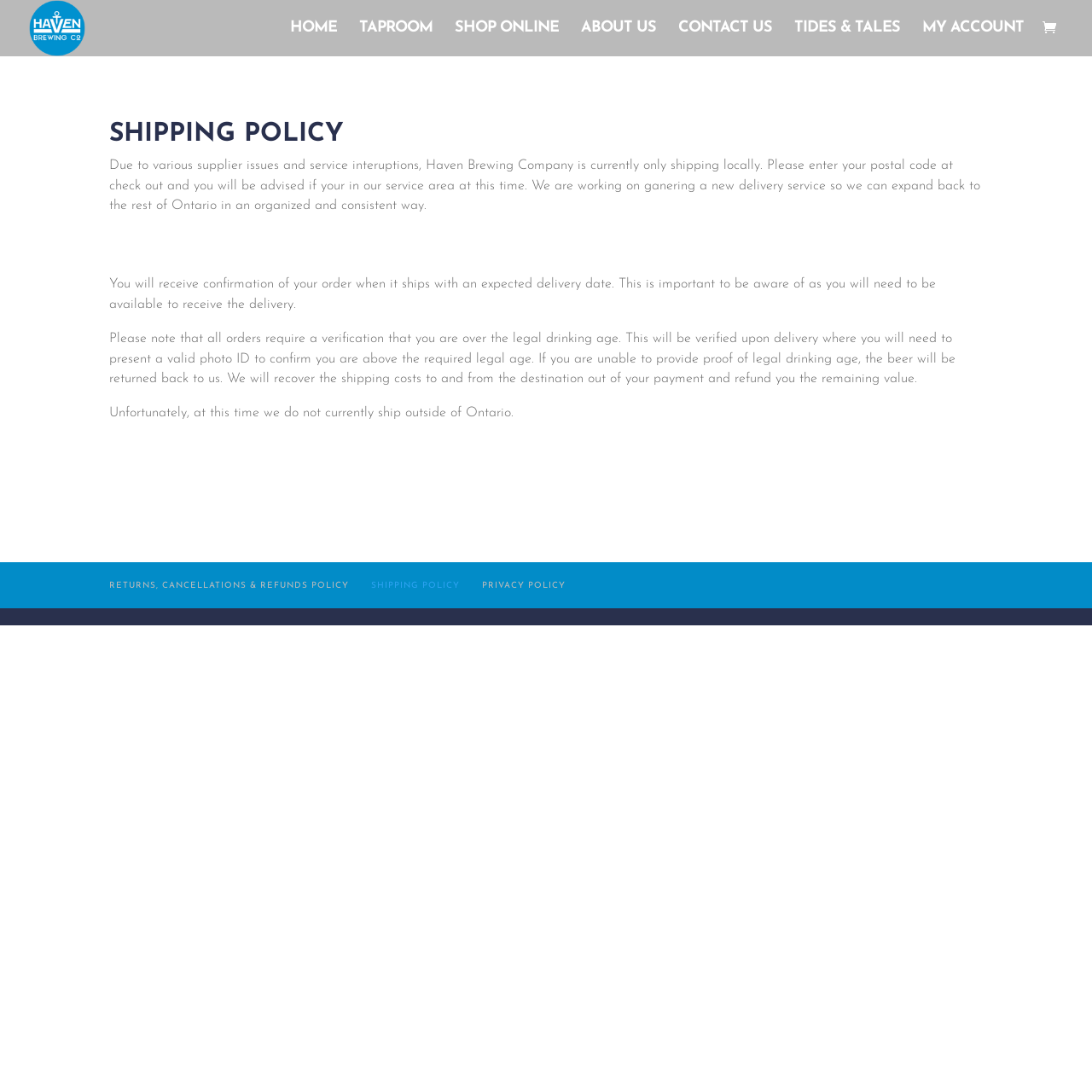Find the bounding box coordinates for the HTML element specified by: "Home".

[0.266, 0.02, 0.309, 0.052]